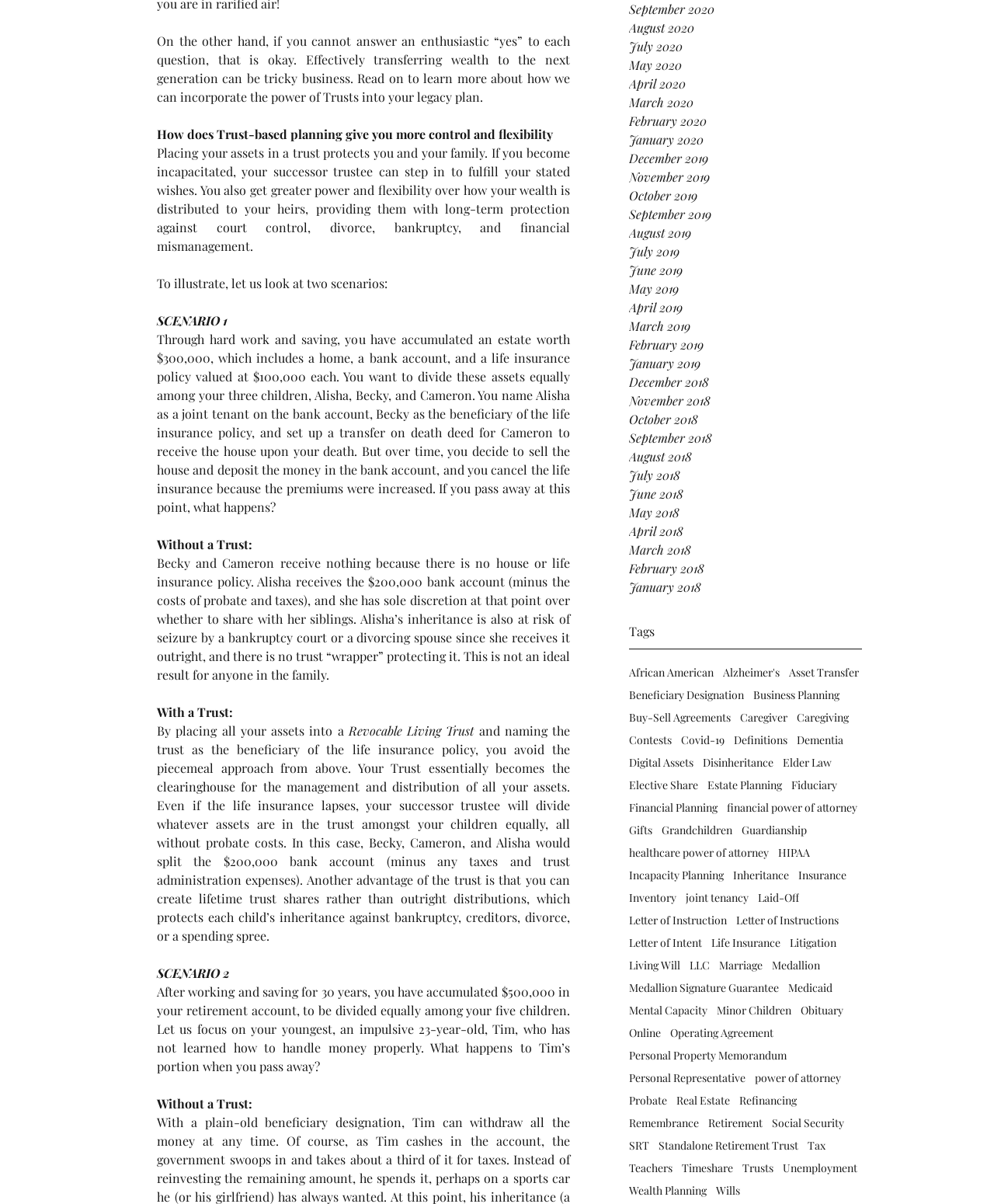Please provide the bounding box coordinates in the format (top-left x, top-left y, bottom-right x, bottom-right y). Remember, all values are floating point numbers between 0 and 1. What is the bounding box coordinate of the region described as: Gifts

[0.633, 0.684, 0.656, 0.695]